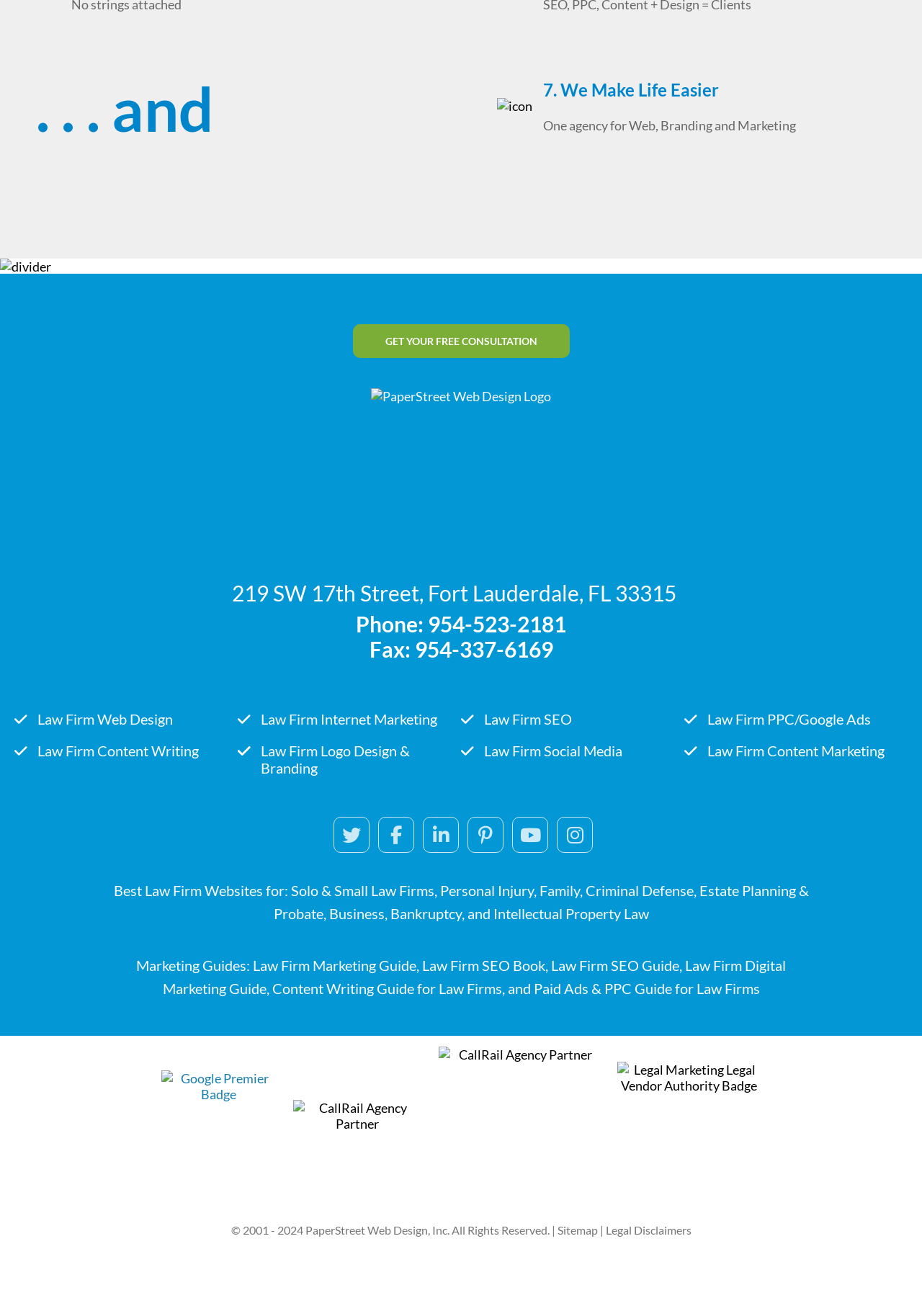Please reply with a single word or brief phrase to the question: 
What is the phone number?

954-523-2181